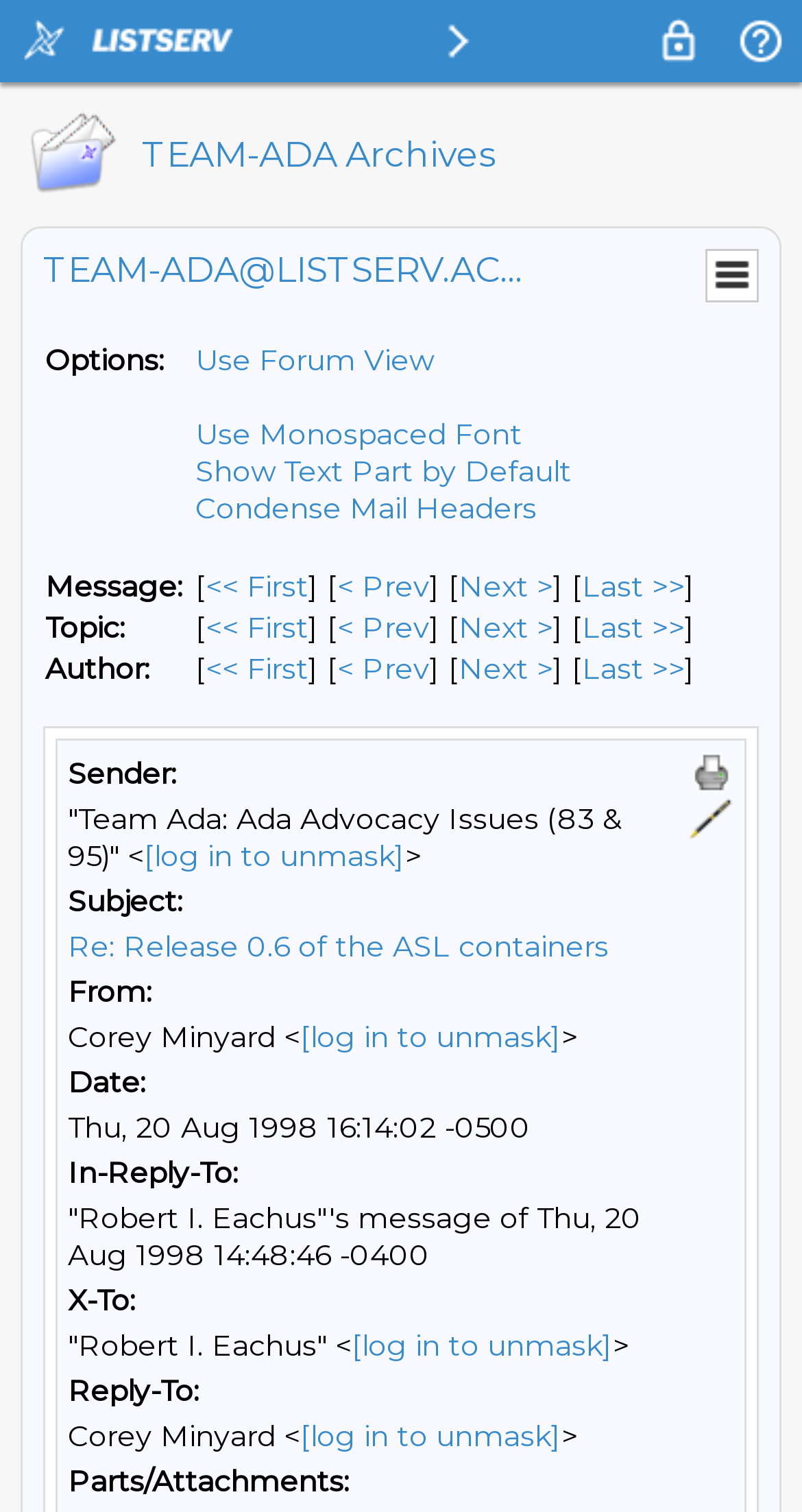What is the name of the email list?
Answer the question with as much detail as you can, using the image as a reference.

The name of the email list can be found in the heading 'TEAM-ADA Archives' and also in the link 'TEAM-ADA@LISTSERV.ACM.ORG'.